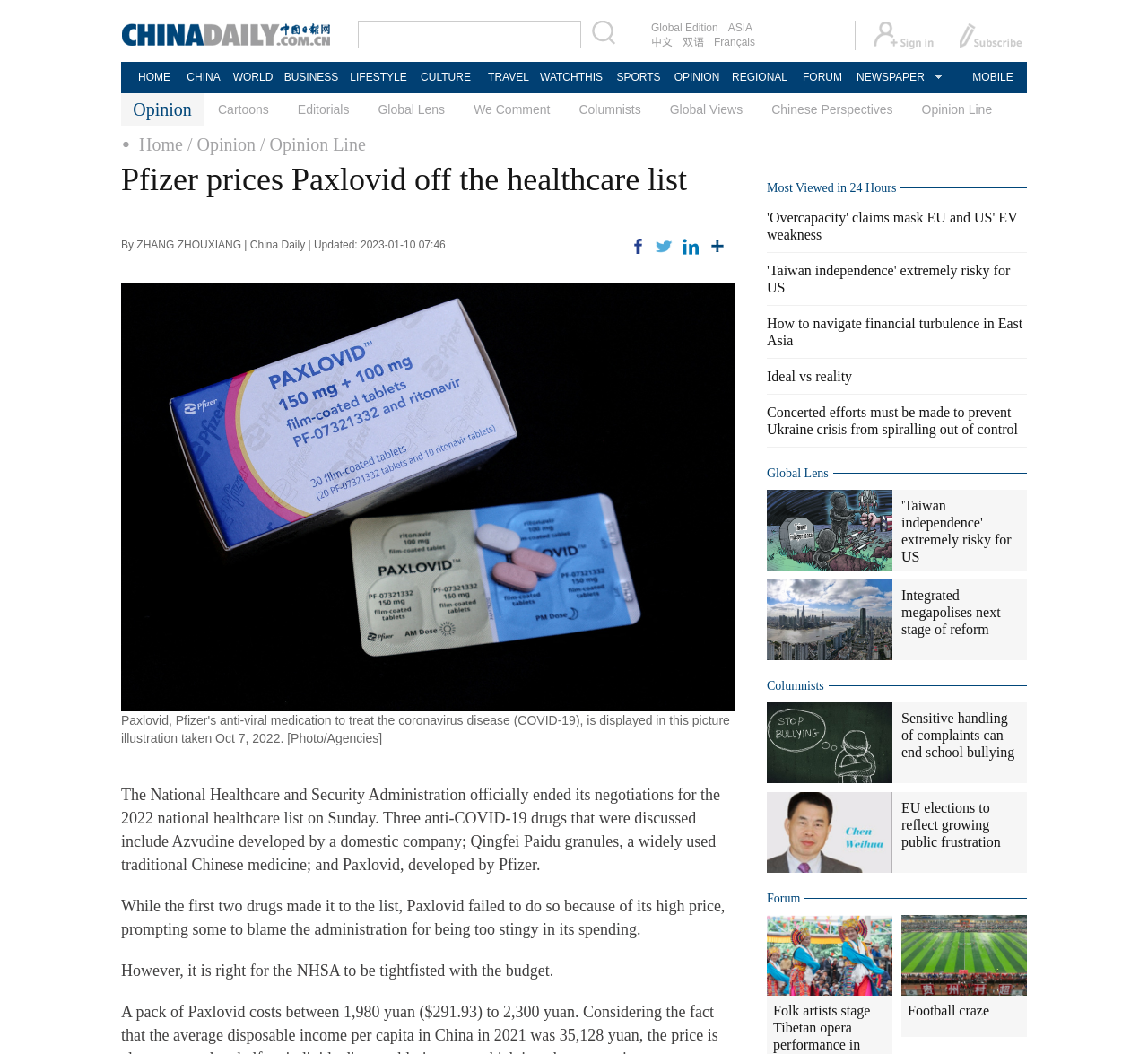What is the topic of the article 'Overcapacity' claims mask EU and US' EV weakness?
Please use the image to provide a one-word or short phrase answer.

EV weakness